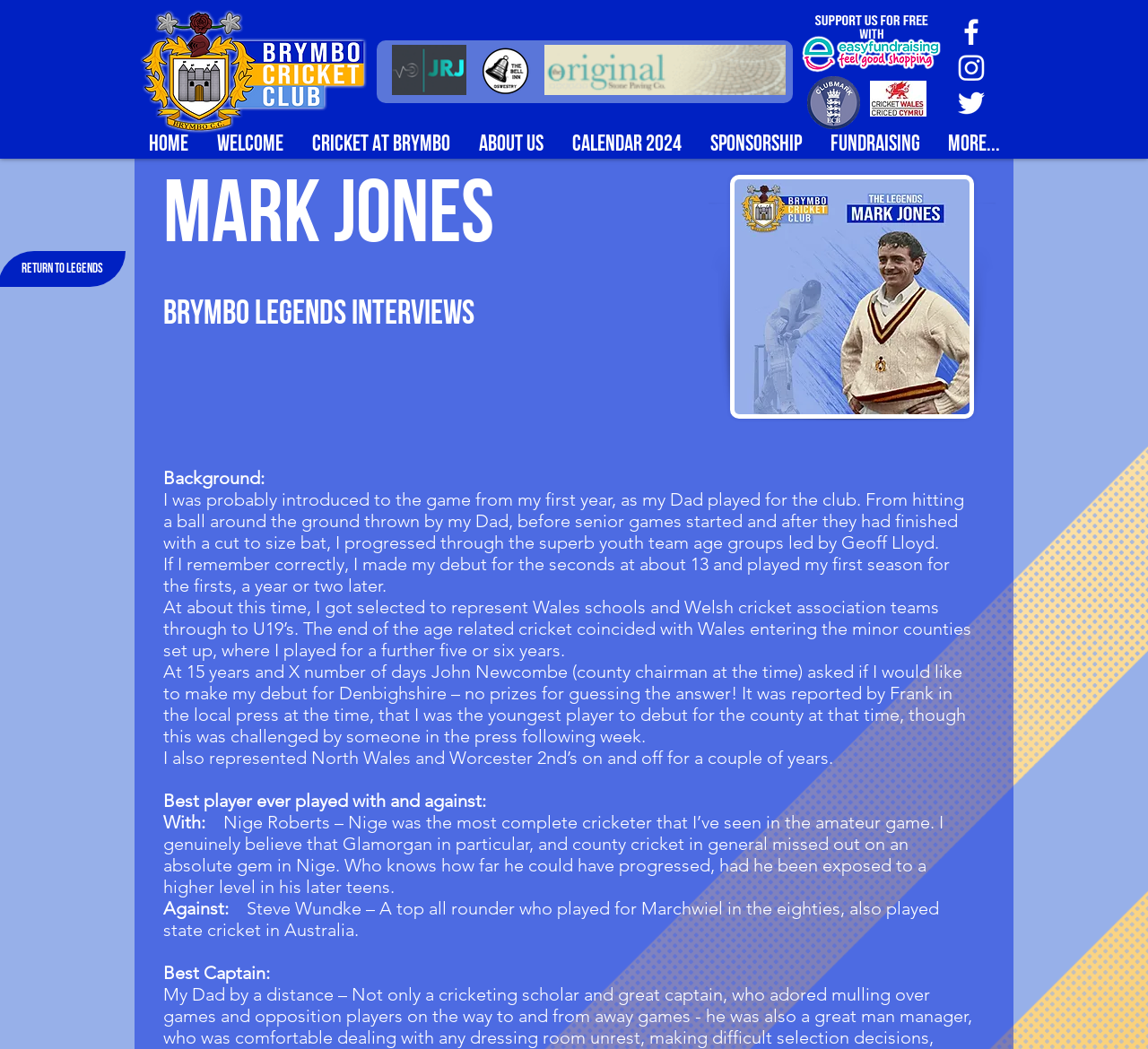Find and provide the bounding box coordinates for the UI element described here: "Fundraising". The coordinates should be given as four float numbers between 0 and 1: [left, top, right, bottom].

[0.71, 0.126, 0.813, 0.151]